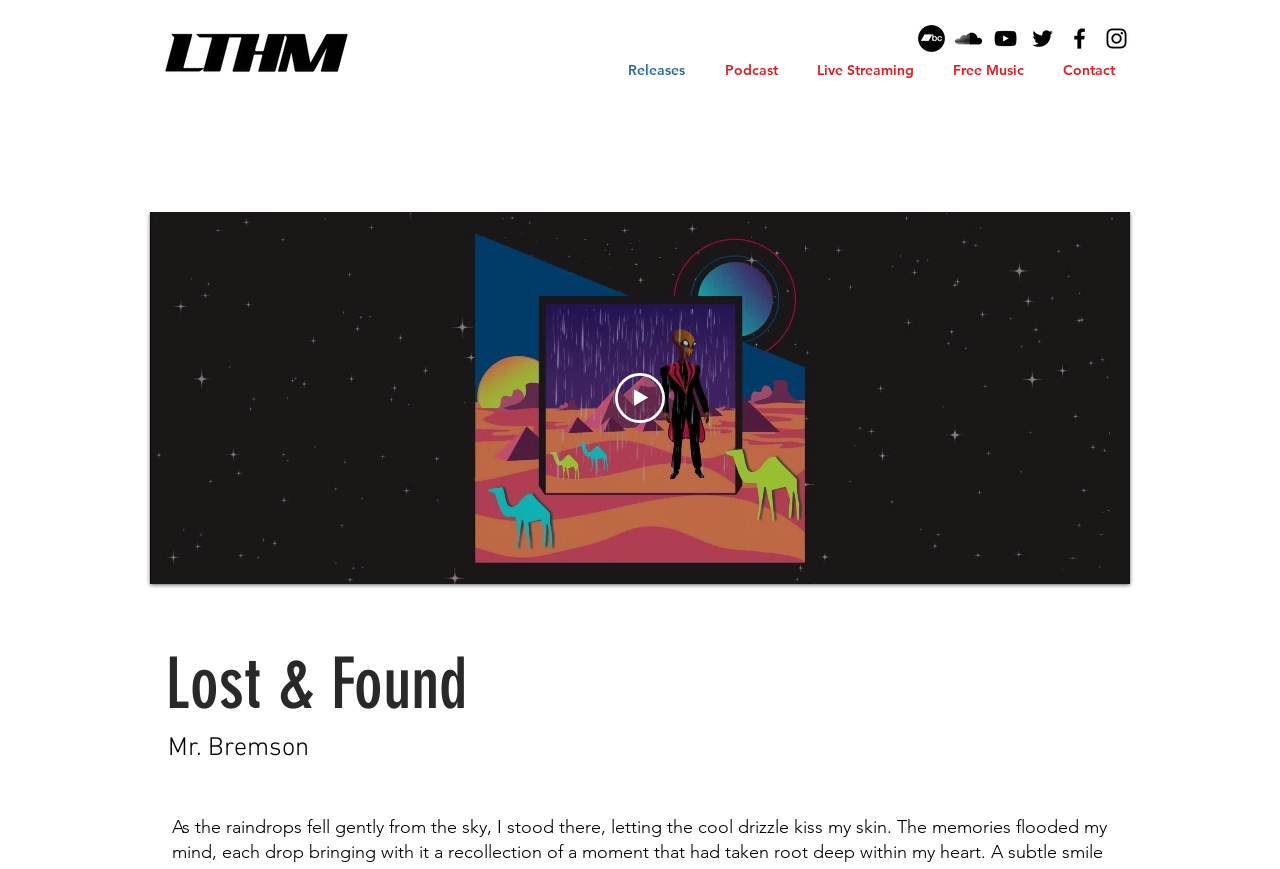Could you provide the bounding box coordinates for the portion of the screen to click to complete this instruction: "View the Contact page"?

[0.812, 0.07, 0.883, 0.091]